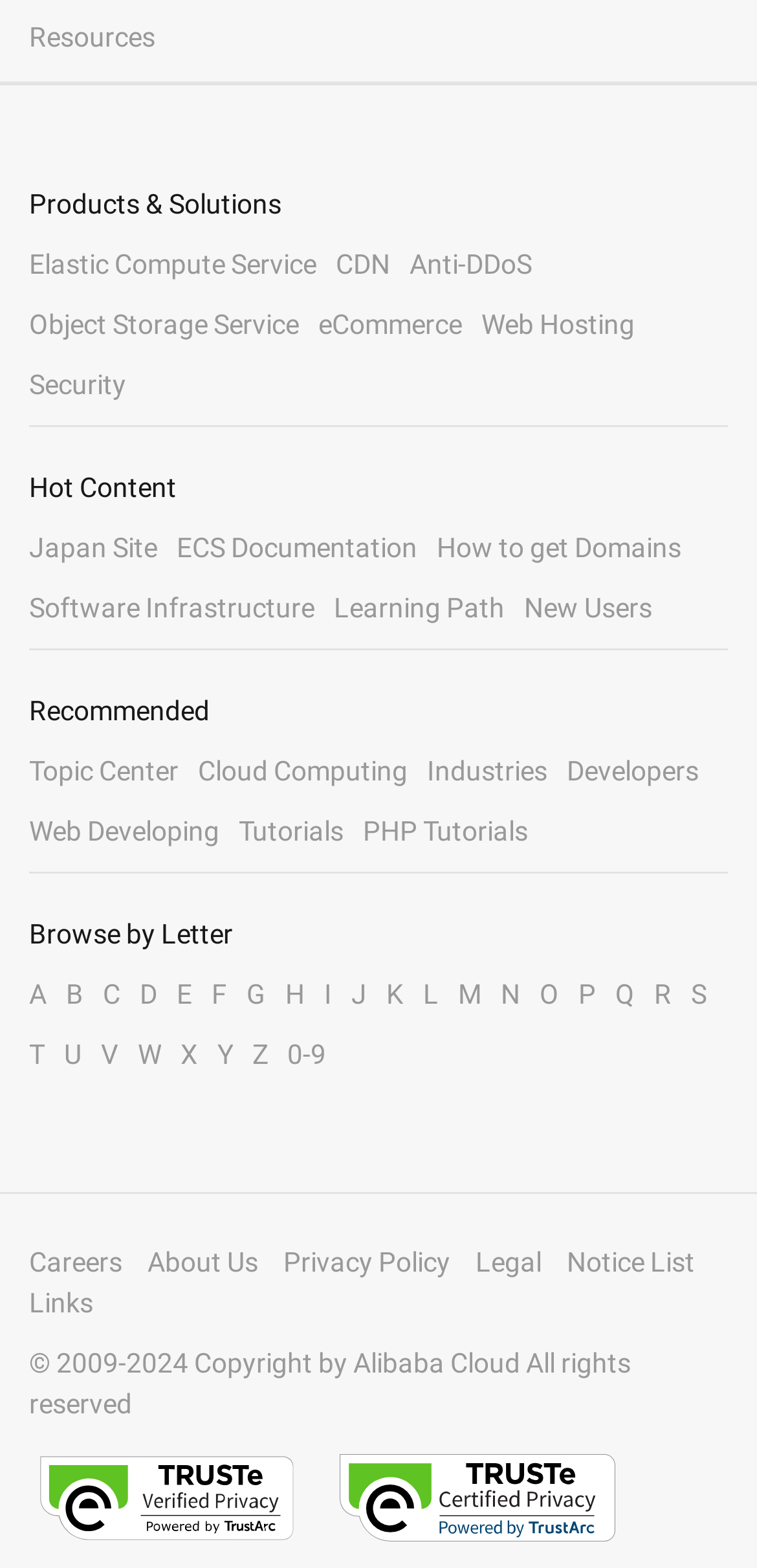What is the last link in the footer section?
Answer with a single word or phrase, using the screenshot for reference.

Links